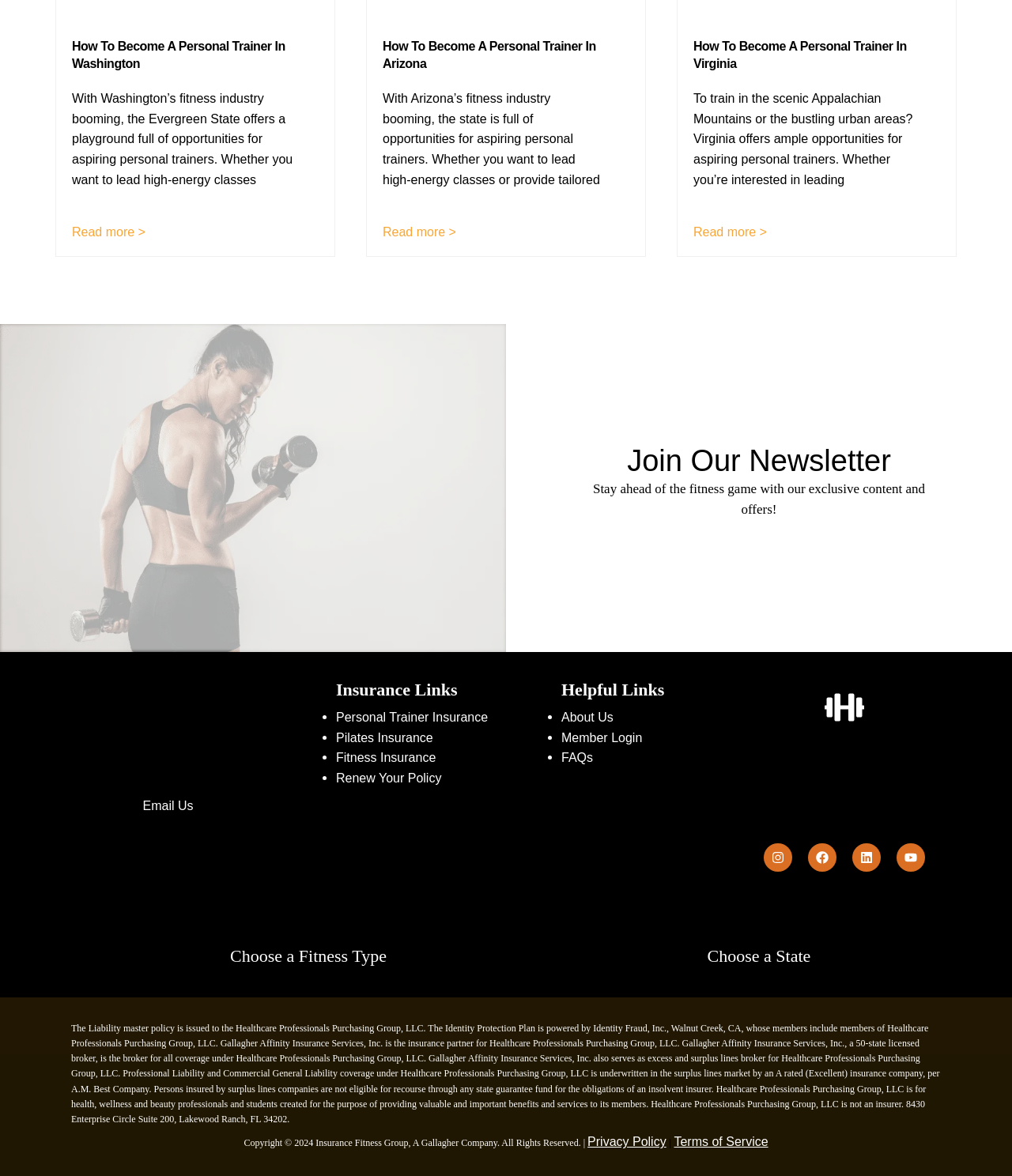Identify the bounding box coordinates of the region that should be clicked to execute the following instruction: "Click on 'Email Us'".

[0.141, 0.679, 0.191, 0.691]